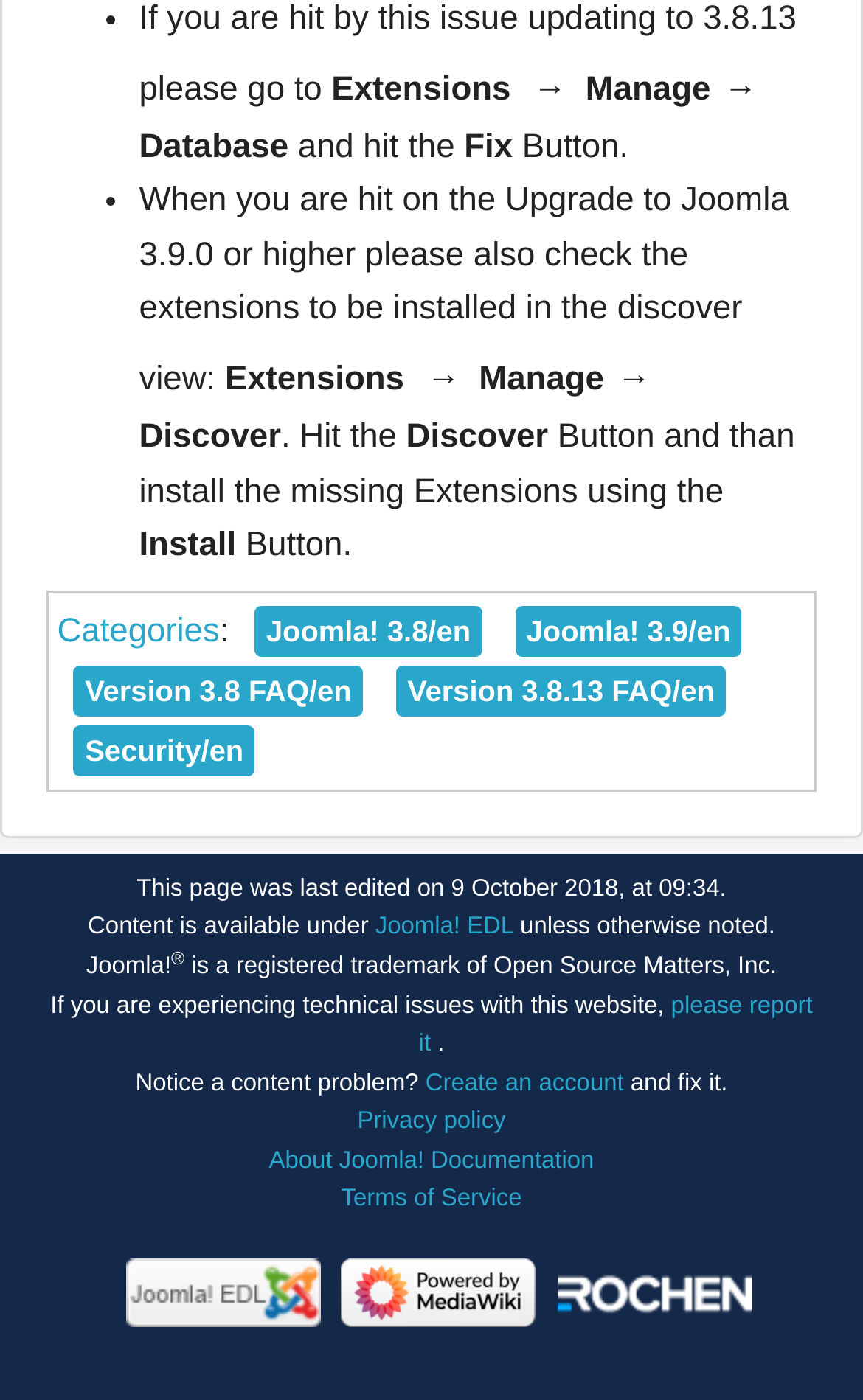Determine the bounding box coordinates of the area to click in order to meet this instruction: "Visit Joomla! 3.9/en".

[0.597, 0.432, 0.86, 0.469]